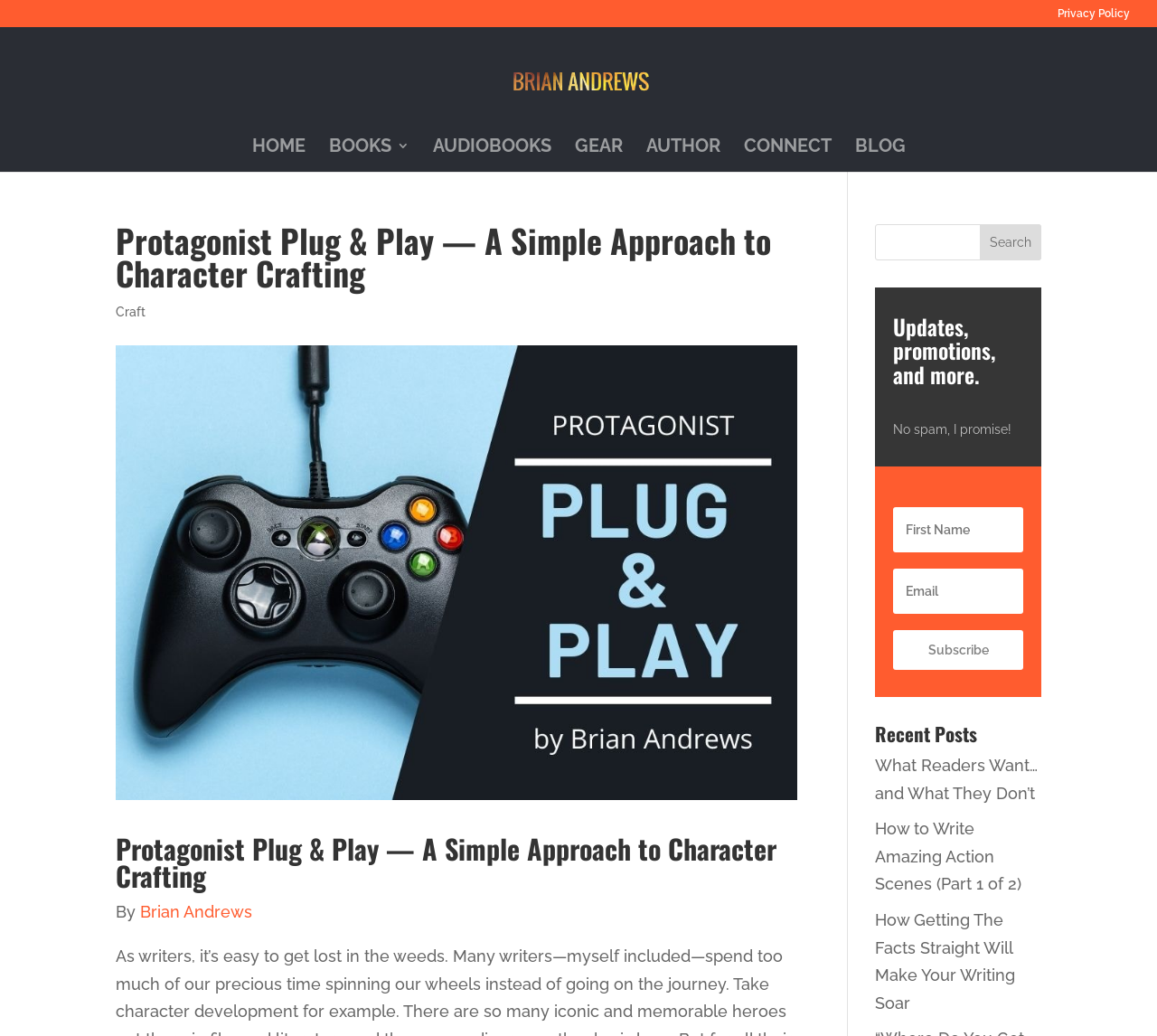Using the given description, provide the bounding box coordinates formatted as (top-left x, top-left y, bottom-right x, bottom-right y), with all values being floating point numbers between 0 and 1. Description: Privacy Policy

[0.914, 0.008, 0.977, 0.026]